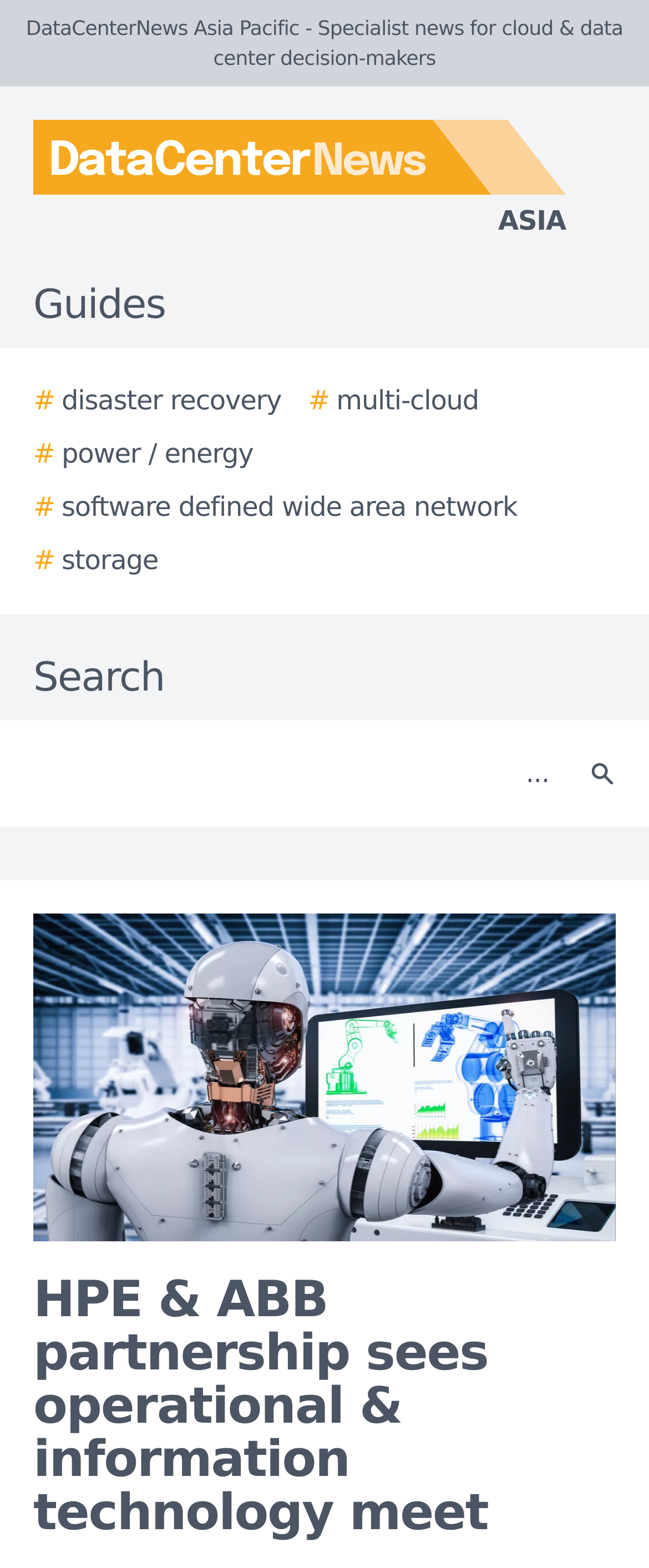Please identify the bounding box coordinates of the element's region that should be clicked to execute the following instruction: "Click on the Search button". The bounding box coordinates must be four float numbers between 0 and 1, i.e., [left, top, right, bottom].

[0.877, 0.468, 0.979, 0.519]